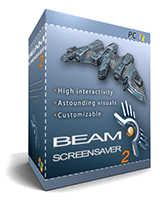What is the main object displayed on the packaging?
Please provide a single word or phrase based on the screenshot.

Spaceship